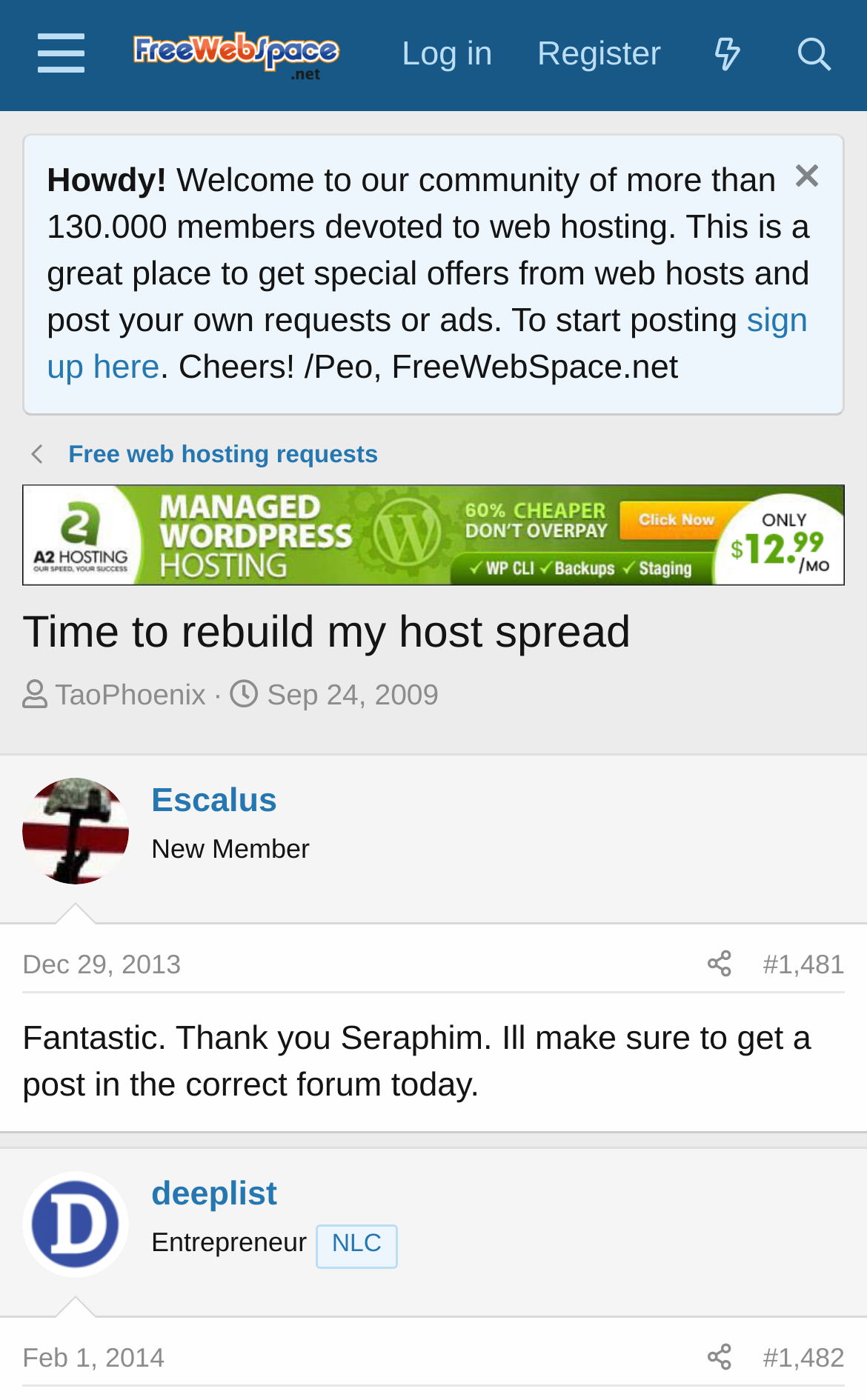What is the date of the post?
Using the visual information, reply with a single word or short phrase.

Sep 24, 2009